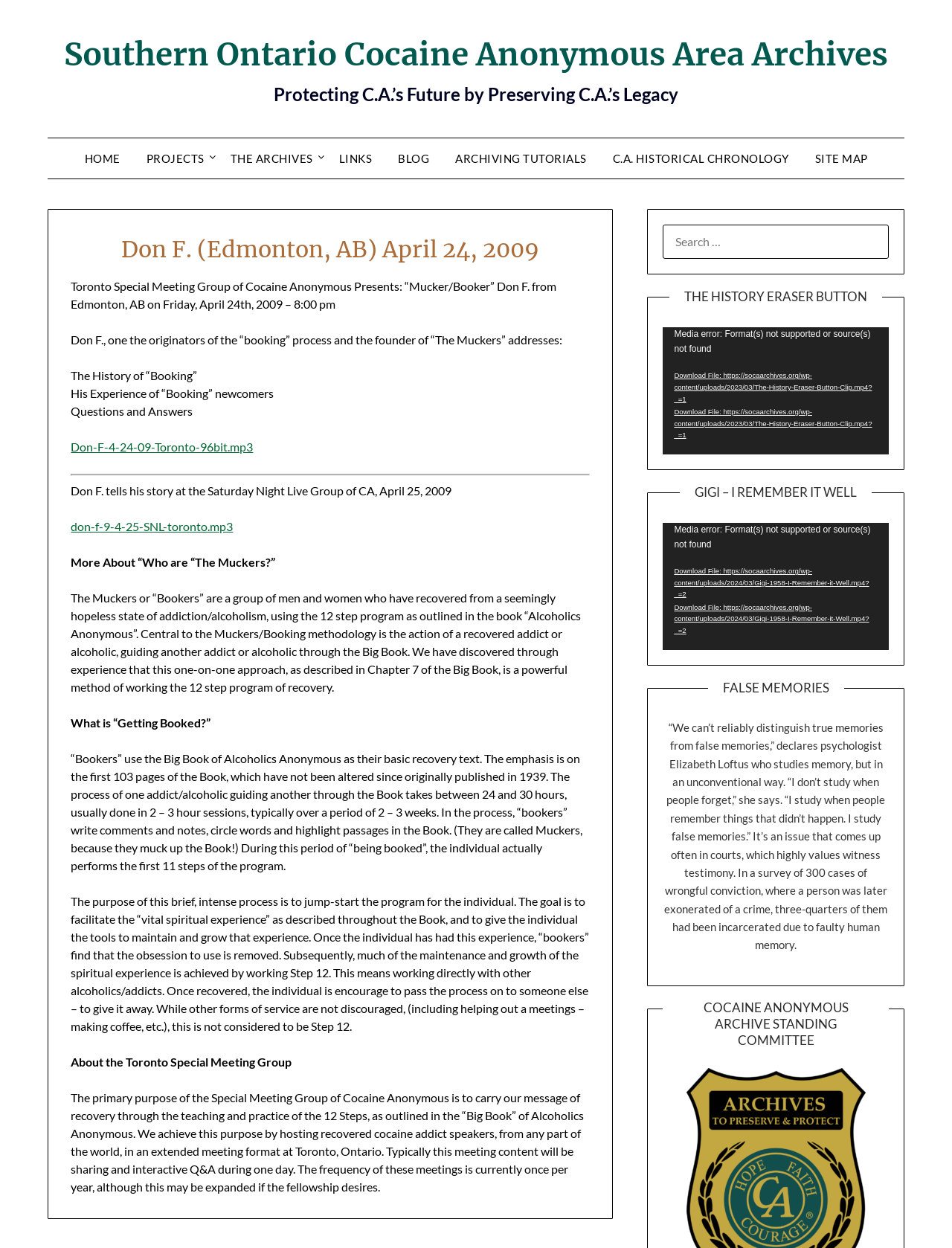Please find the bounding box coordinates of the element that you should click to achieve the following instruction: "Click the PROJECTS link". The coordinates should be presented as four float numbers between 0 and 1: [left, top, right, bottom].

[0.141, 0.111, 0.227, 0.143]